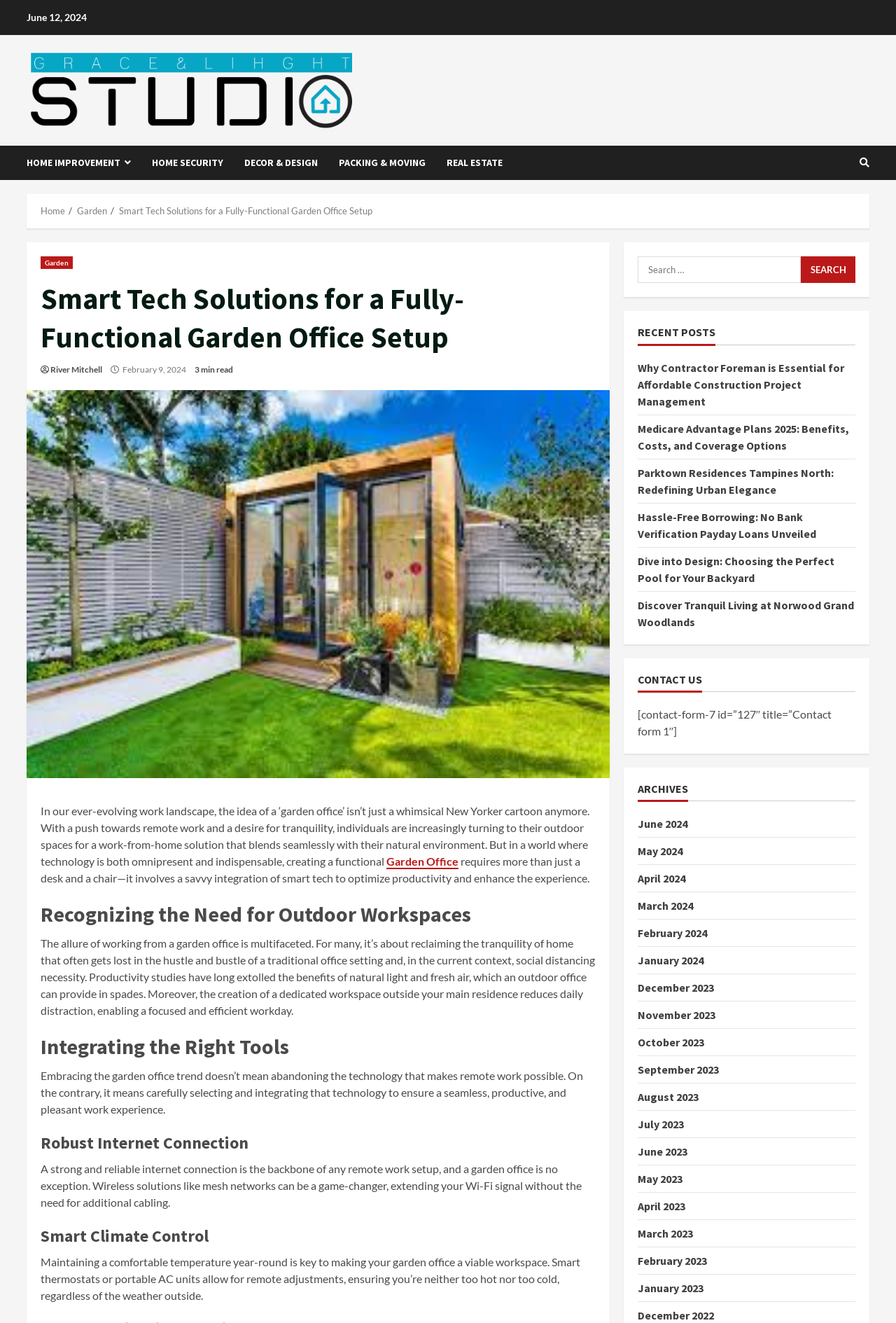Show me the bounding box coordinates of the clickable region to achieve the task as per the instruction: "Search for something".

[0.712, 0.194, 0.955, 0.214]